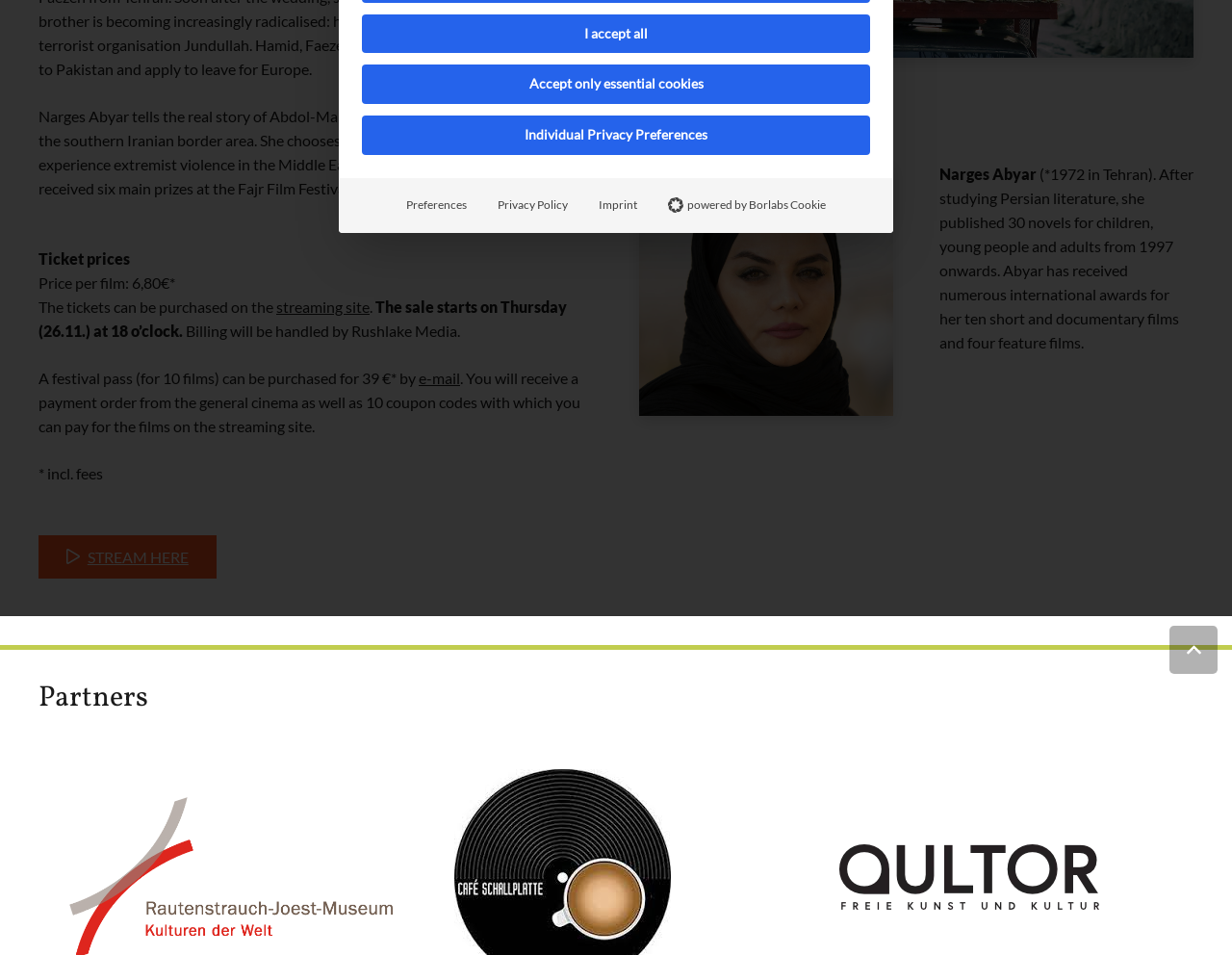Find the bounding box of the UI element described as follows: "streaming site".

[0.224, 0.311, 0.3, 0.33]